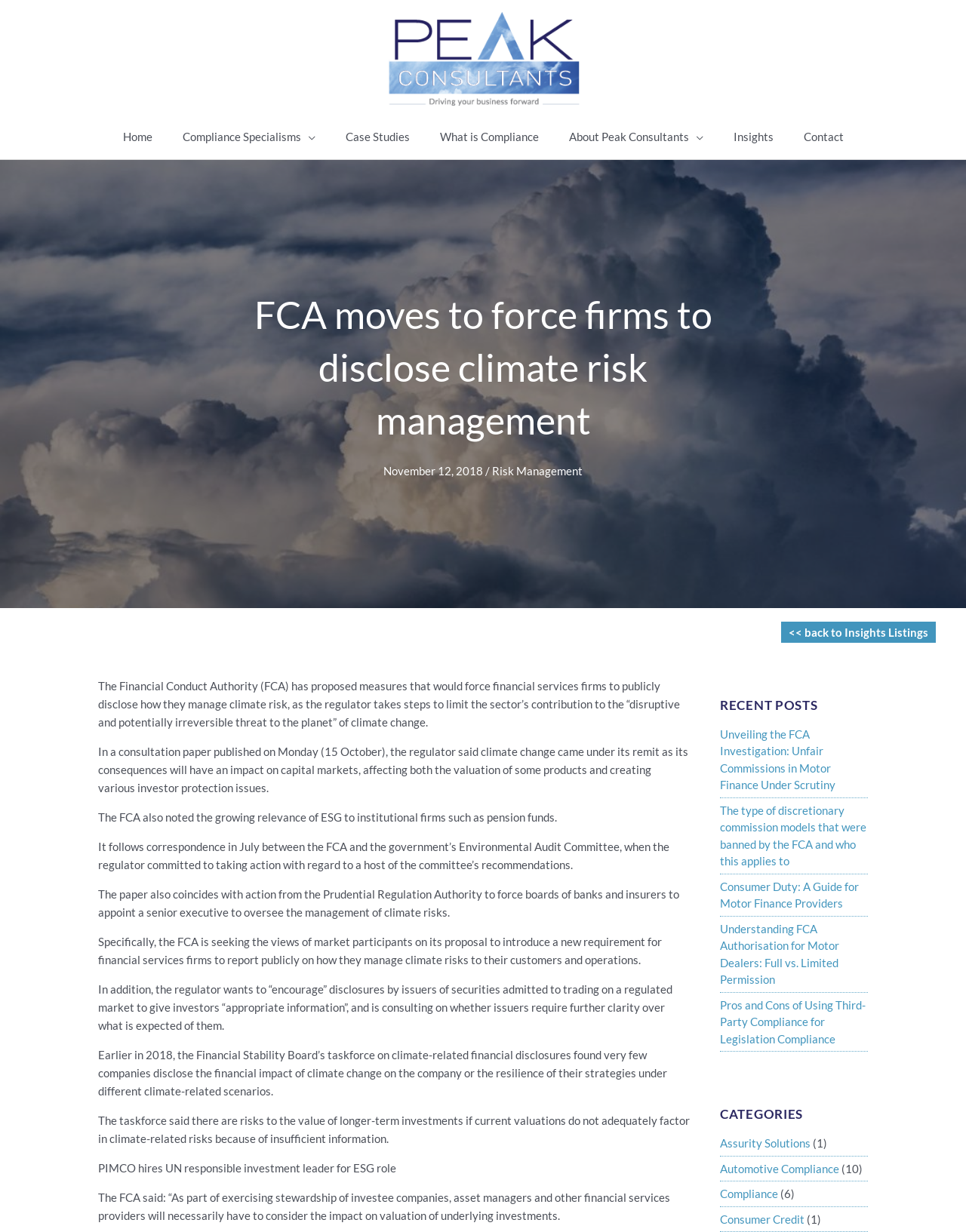Give a short answer to this question using one word or a phrase:
What is the date of the article?

November 12, 2018